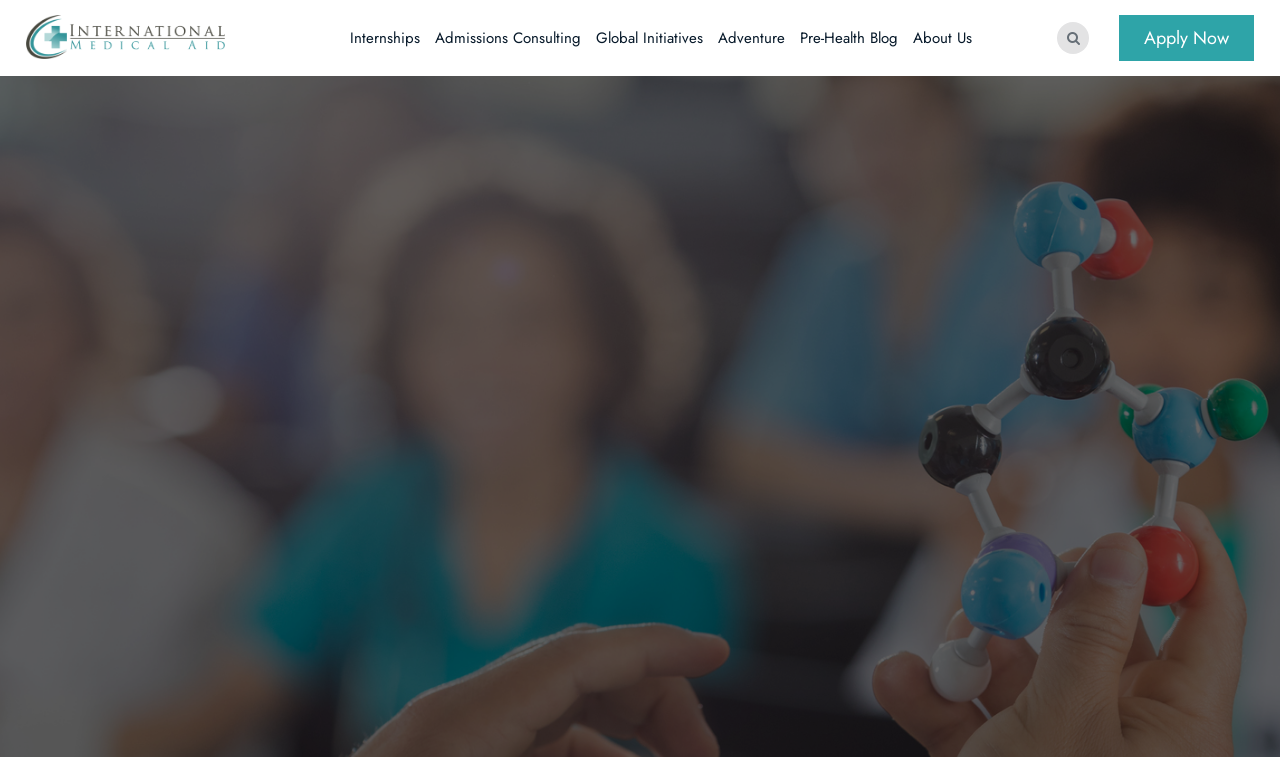Please provide a brief answer to the following inquiry using a single word or phrase:
What is the logo of this website?

International Medical Aid